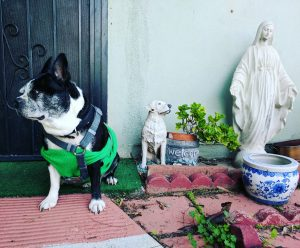Analyze the image and describe all key details you can observe.

In this charming image, a black and white dog sits attentively next to a ceramic dog and a statue of the Virgin Mary, evoking a sense of nostalgia and peace. The dog, dressed in a bright green harness, appears watchful and content in its external environment. Surrounding the figures is a vibrant display of greenery, symbolizing life and warmth, alongside decorative elements like a small welcome sign and a classic blue-and-white ceramic pot. This scene, reminiscent of a family's front yard, reflects a blend of personal and spiritual significance, highlighting the deep connections we forge with our homes and the memories they harbor.